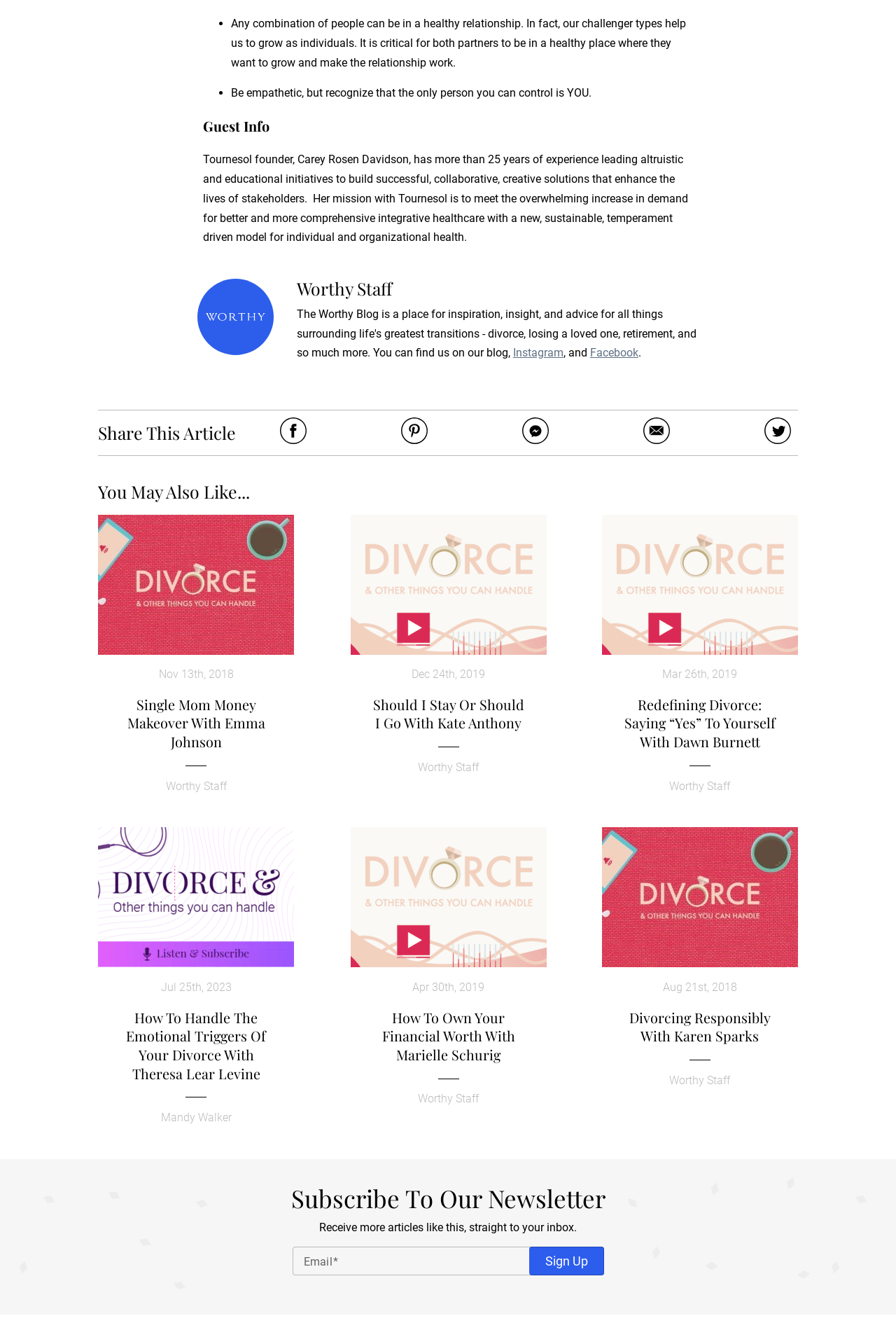Based on the element description parent_node: Email name="EMAIL", identify the bounding box of the UI element in the given webpage screenshot. The coordinates should be in the format (top-left x, top-left y, bottom-right x, bottom-right y) and must be between 0 and 1.

[0.326, 0.938, 0.591, 0.959]